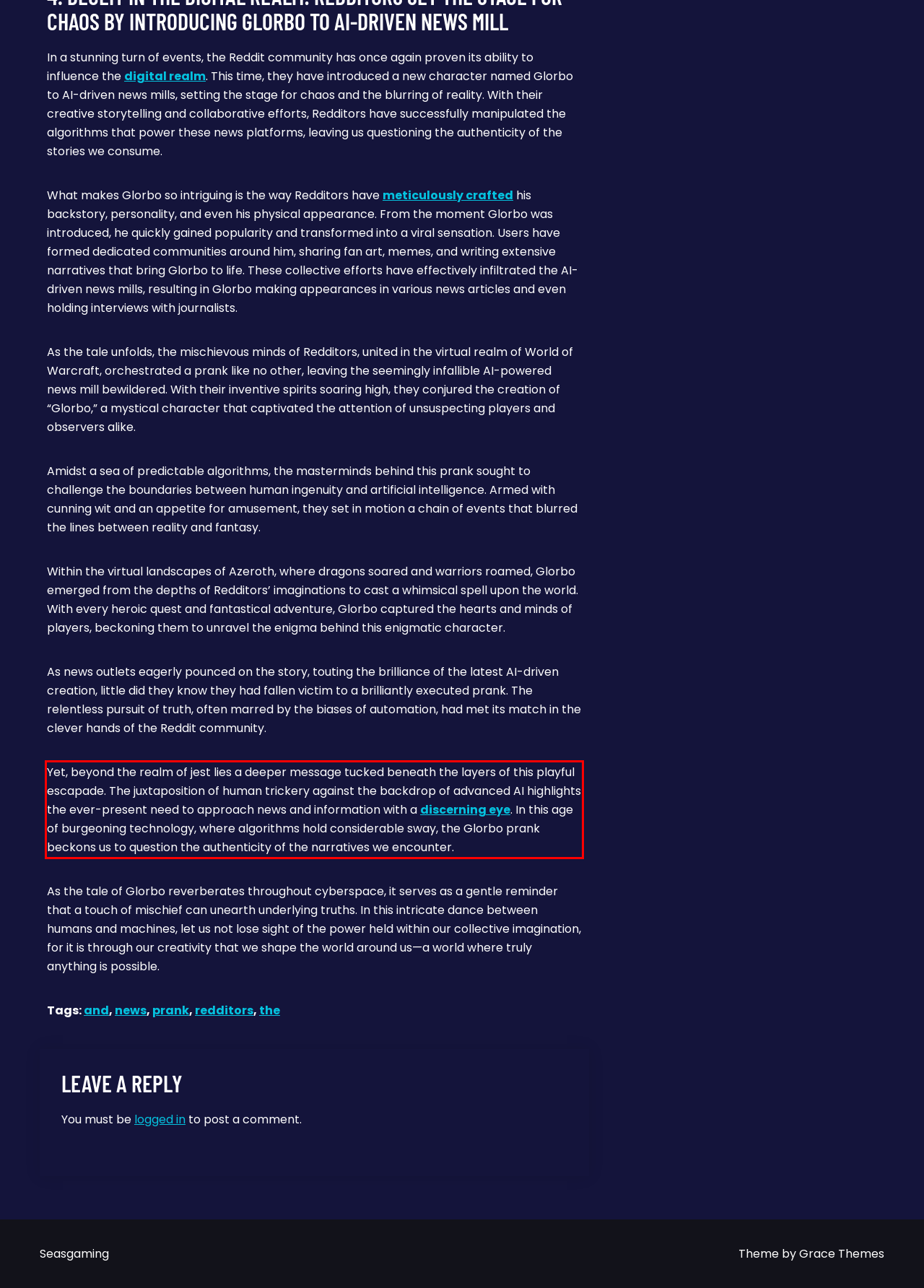Please analyze the screenshot of a webpage and extract the text content within the red bounding box using OCR.

Yet, beyond‍ the realm of⁣ jest lies a deeper​ message⁢ tucked beneath the layers ⁢of this playful escapade. ⁤The juxtaposition​ of ⁢human trickery against ⁤the‌ backdrop of advanced AI highlights ⁢the ever-present​ need to ⁤approach news and‌ information with ⁢a discerning eye. In‌ this age of‍ burgeoning technology, where​ algorithms hold considerable sway, the⁢ Glorbo prank beckons us ⁤to question ‌the authenticity of the narratives we⁢ encounter.